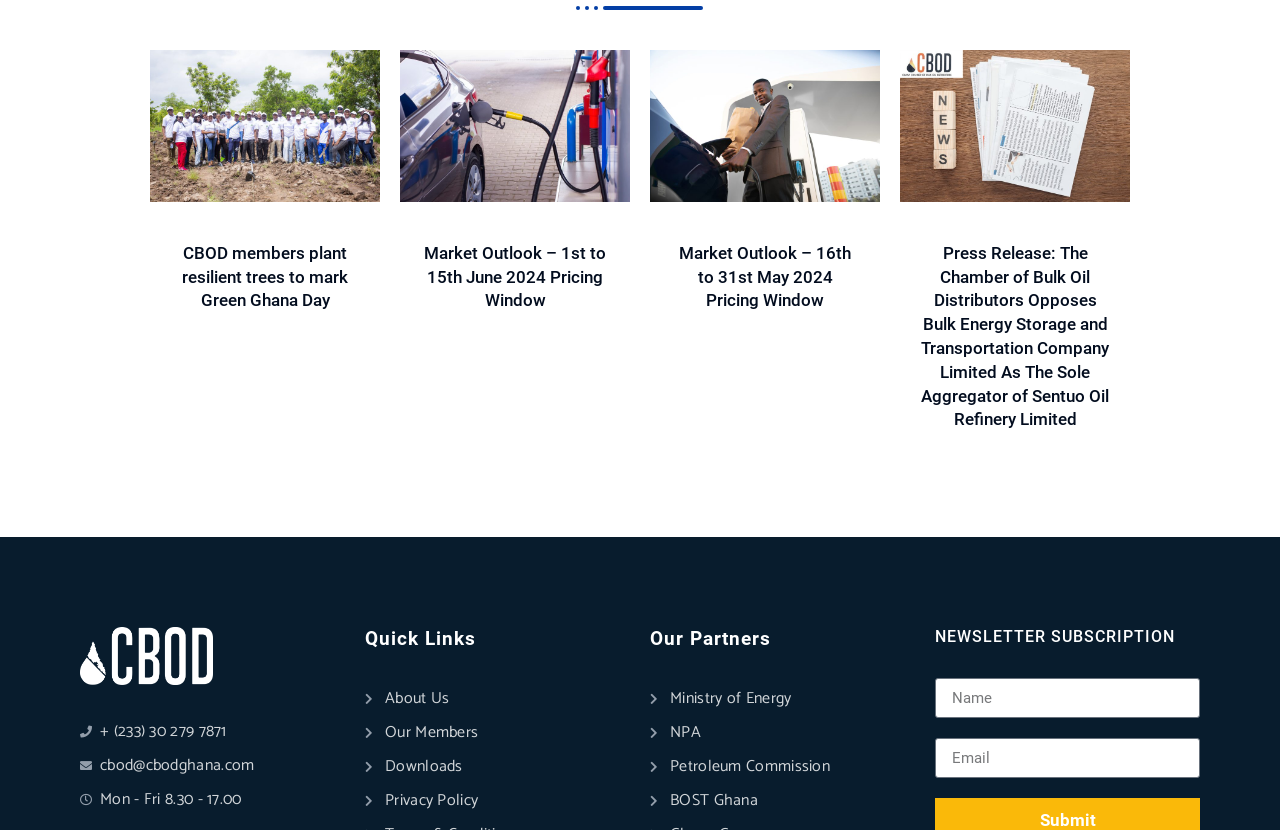Give a one-word or short phrase answer to the question: 
What is the topic of the first article?

Green Ghana Day